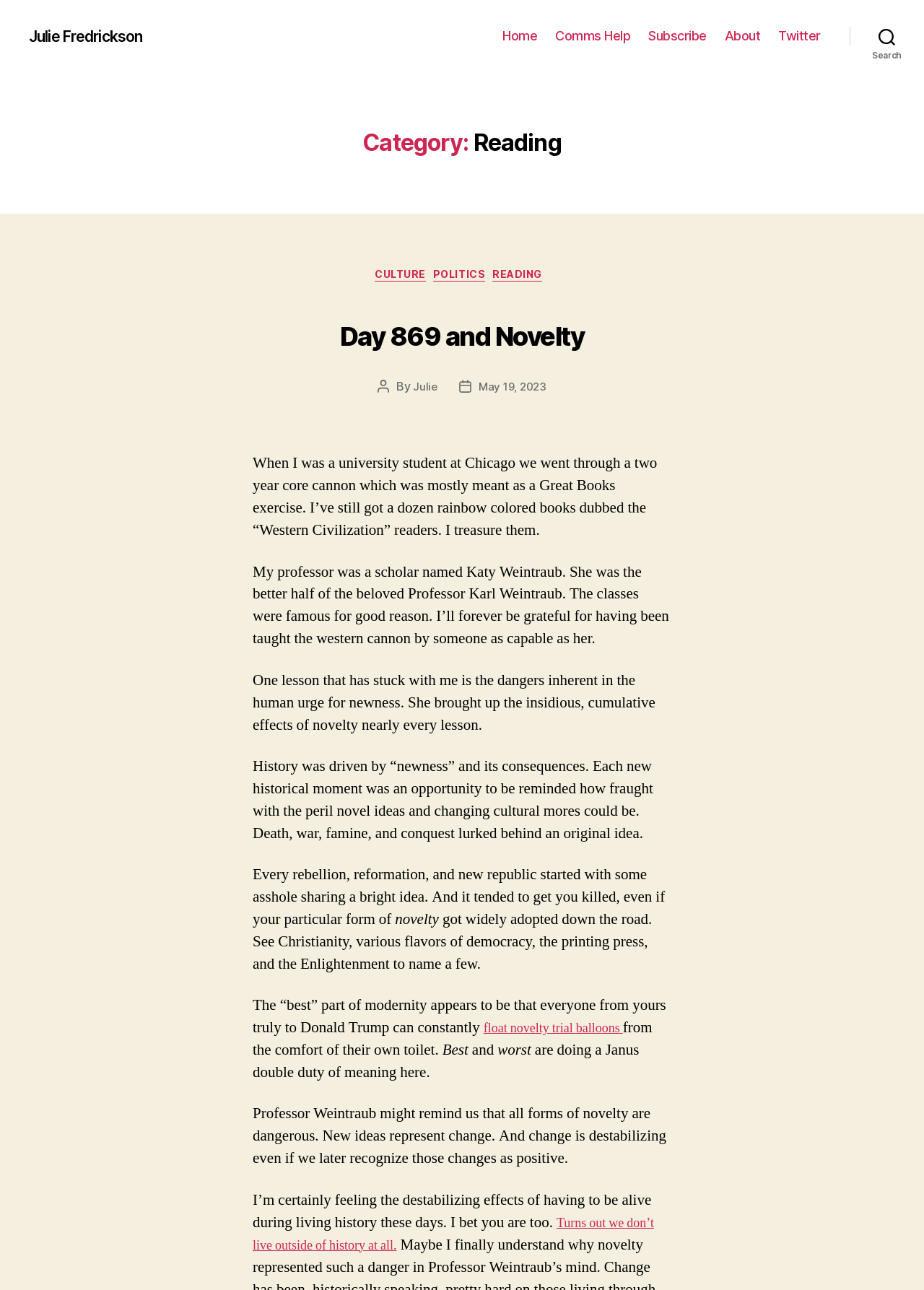Please identify the bounding box coordinates of the element's region that I should click in order to complete the following instruction: "Search for something". The bounding box coordinates consist of four float numbers between 0 and 1, i.e., [left, top, right, bottom].

[0.92, 0.016, 1.0, 0.04]